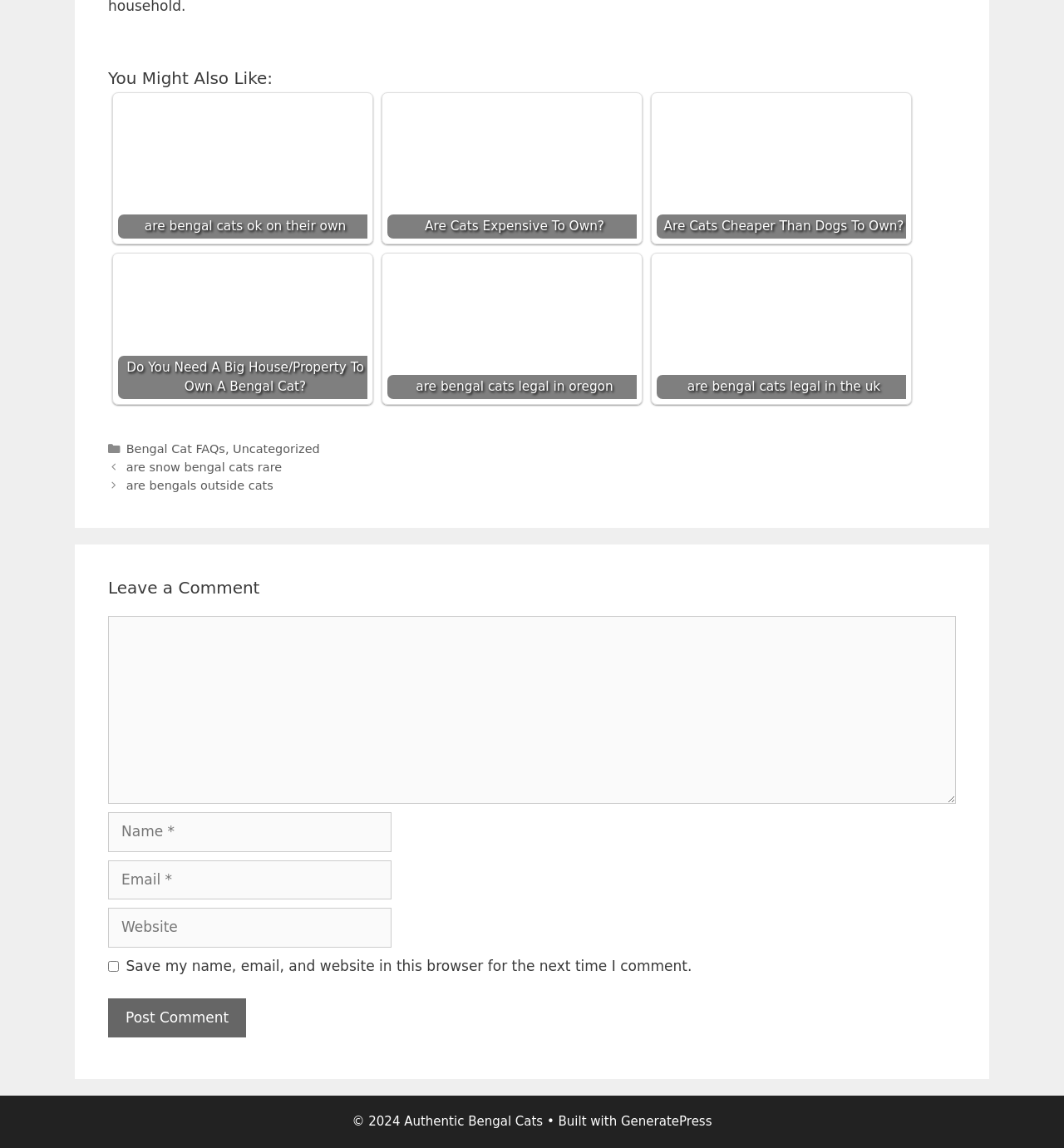Locate the bounding box coordinates of the clickable area to execute the instruction: "Click on 'Are Cats Expensive To Own?'". Provide the coordinates as four float numbers between 0 and 1, represented as [left, top, right, bottom].

[0.364, 0.085, 0.598, 0.208]